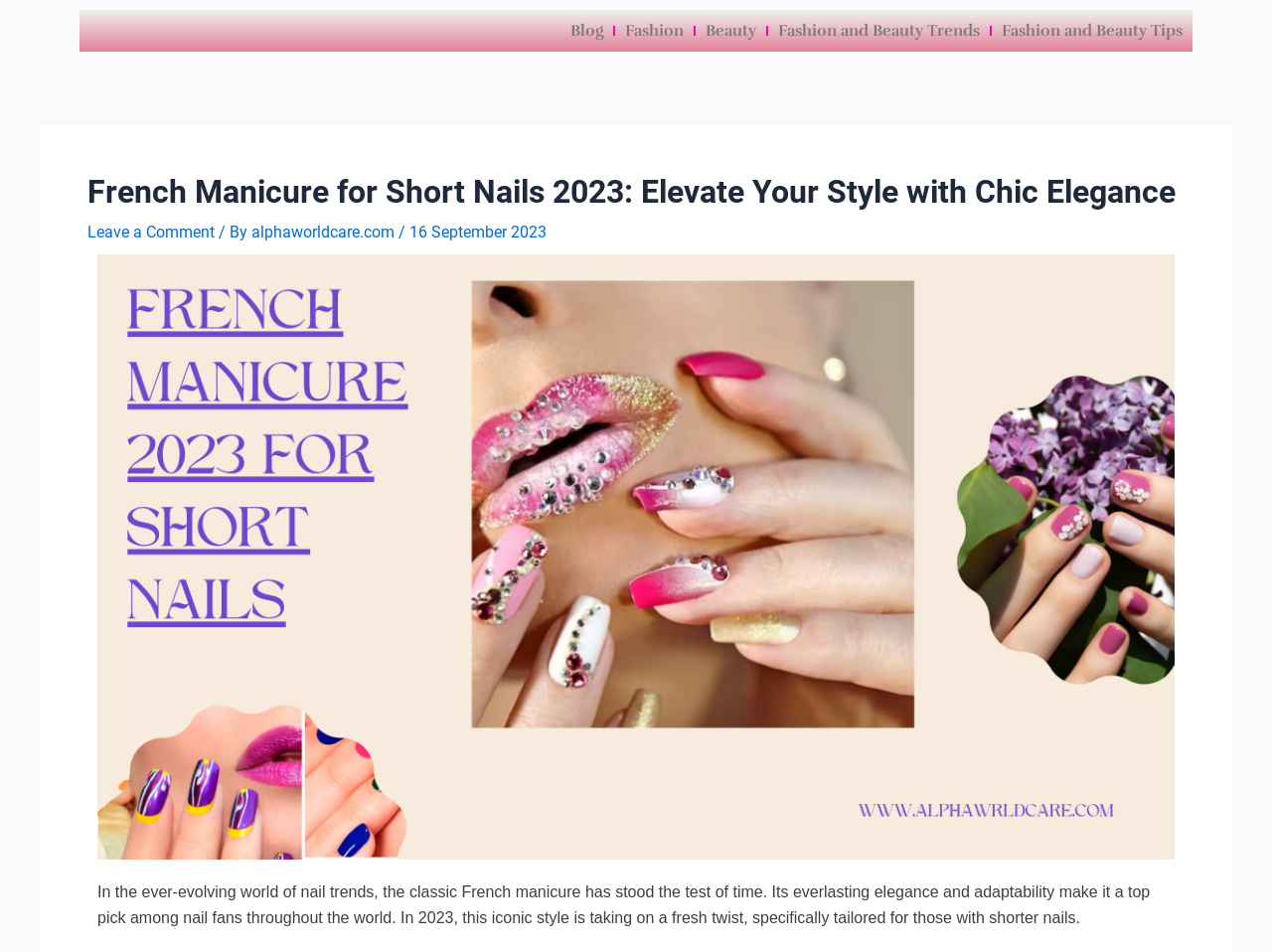Respond to the question with just a single word or phrase: 
What is the main image about?

French Manicure for Short Nails